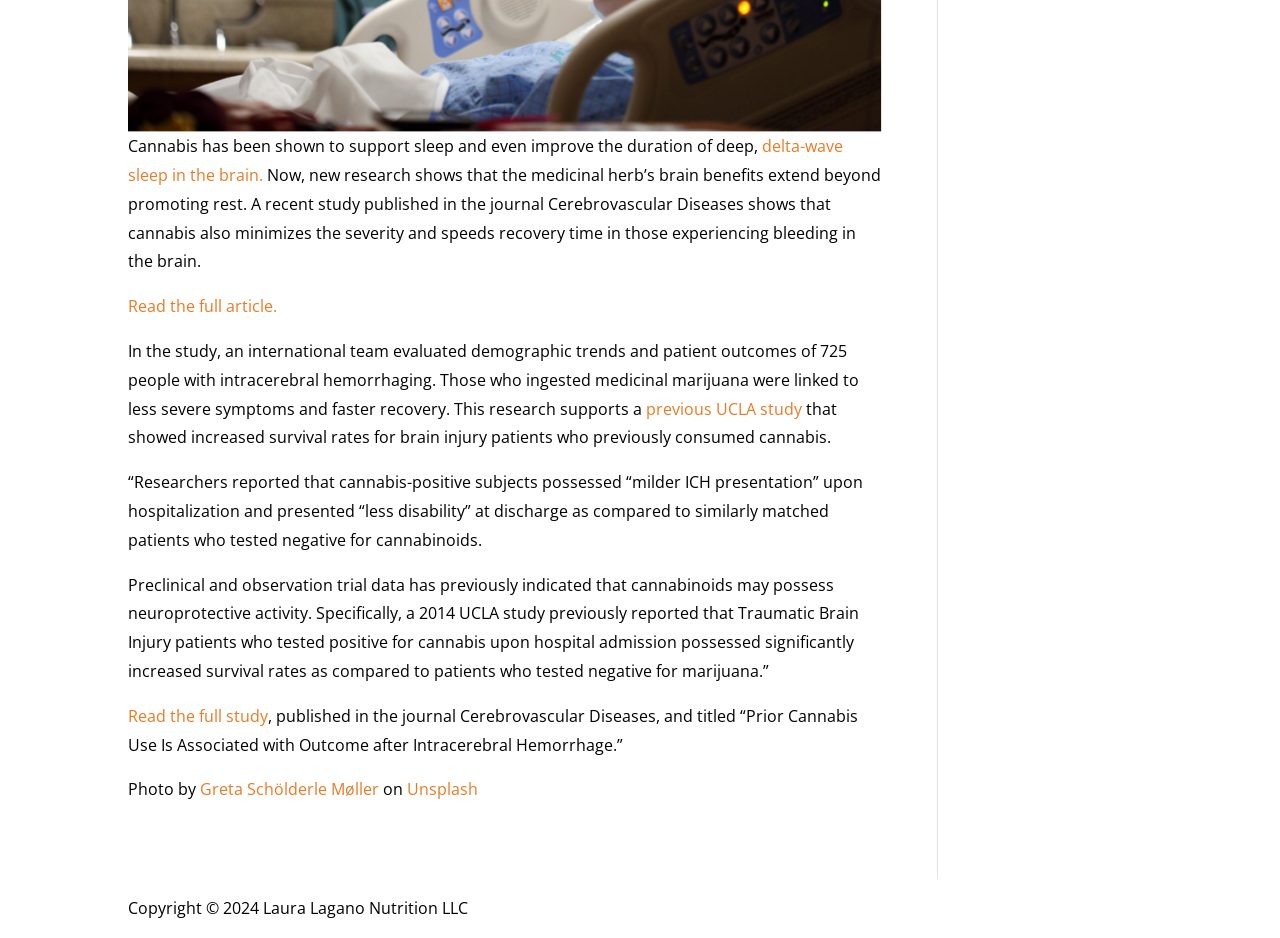Locate the bounding box coordinates for the element described below: "delta-wave sleep in the brain.". The coordinates must be four float values between 0 and 1, formatted as [left, top, right, bottom].

[0.1, 0.144, 0.659, 0.198]